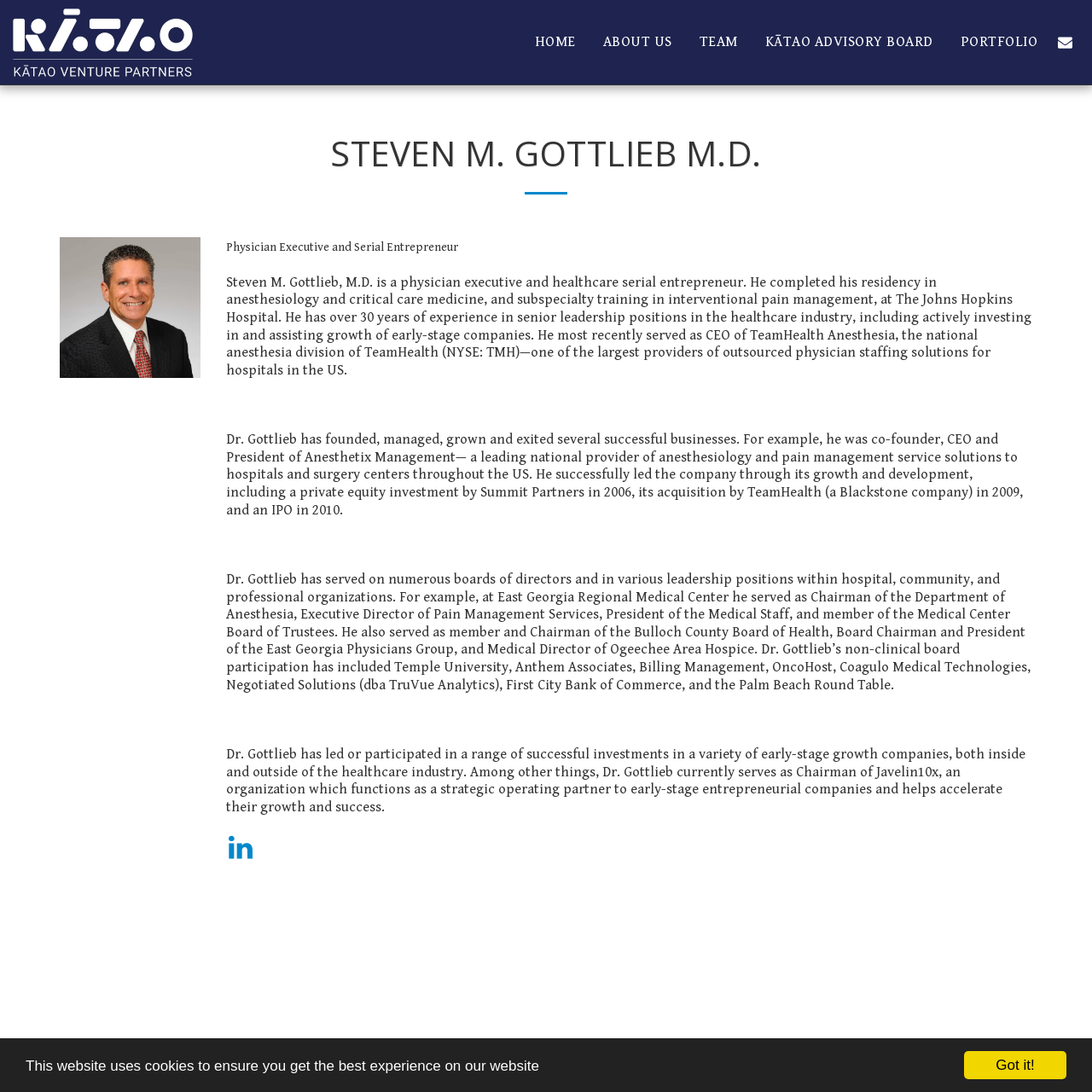What is the name of the company where Dr. Gottlieb served as CEO?
Look at the image and answer the question with a single word or phrase.

TeamHealth Anesthesia